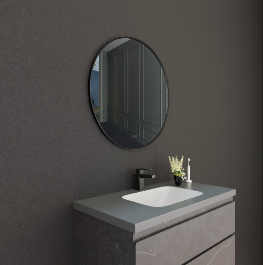What is placed on the countertop?
Kindly offer a detailed explanation using the data available in the image.

According to the caption, 'a small potted plant is placed decoratively on the countertop', which indicates the presence of a plant on the countertop.